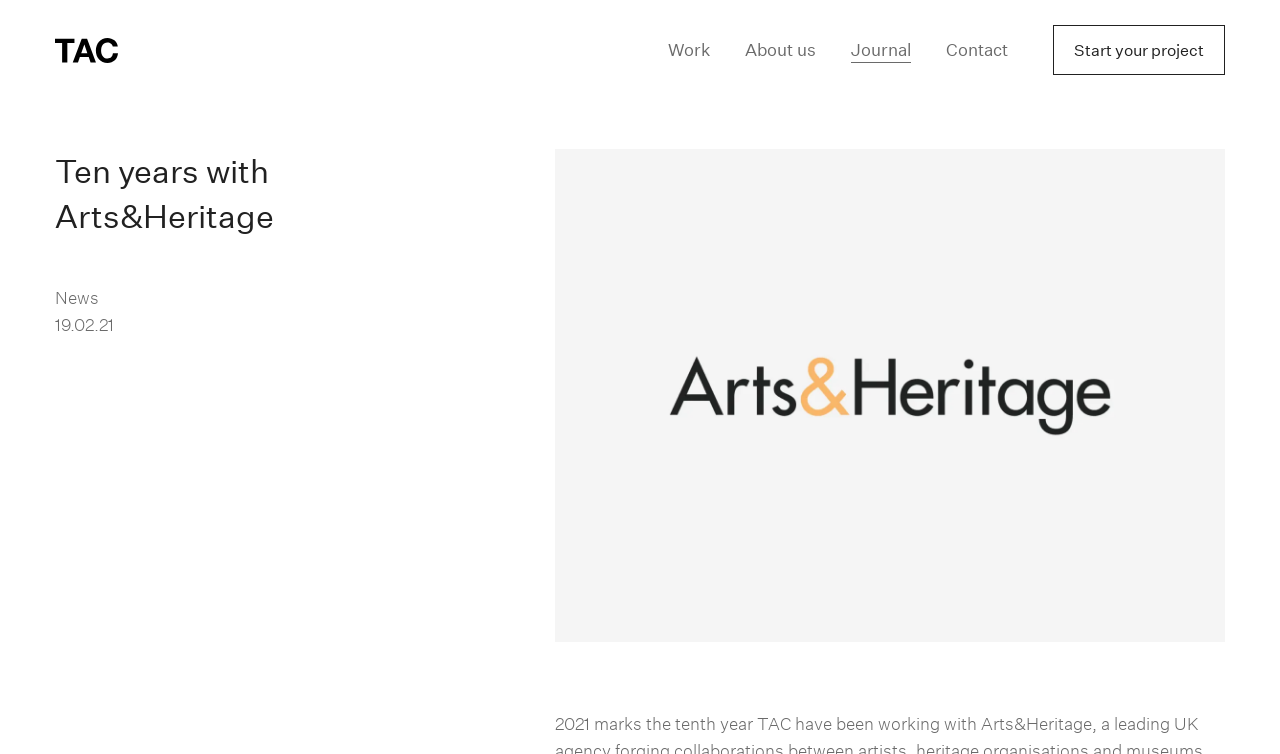What is the name of the agency TAC has been working with?
With the help of the image, please provide a detailed response to the question.

I found the answer by reading the text on the webpage, which mentions 'Arts&Heritage' as the agency TAC has been working with for ten years.